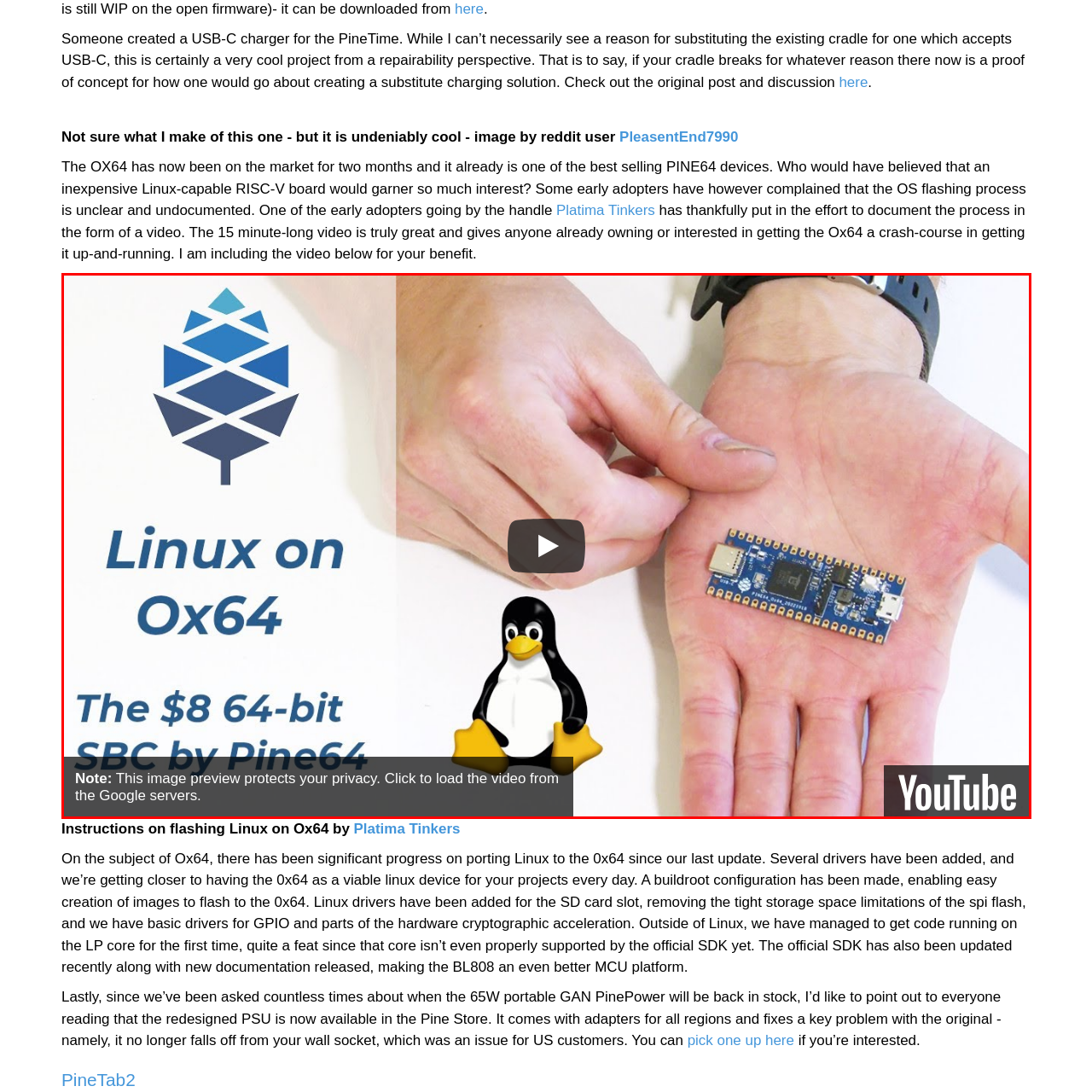Observe the highlighted image and answer the following: What is the purpose of the note at the bottom?

Protects user privacy